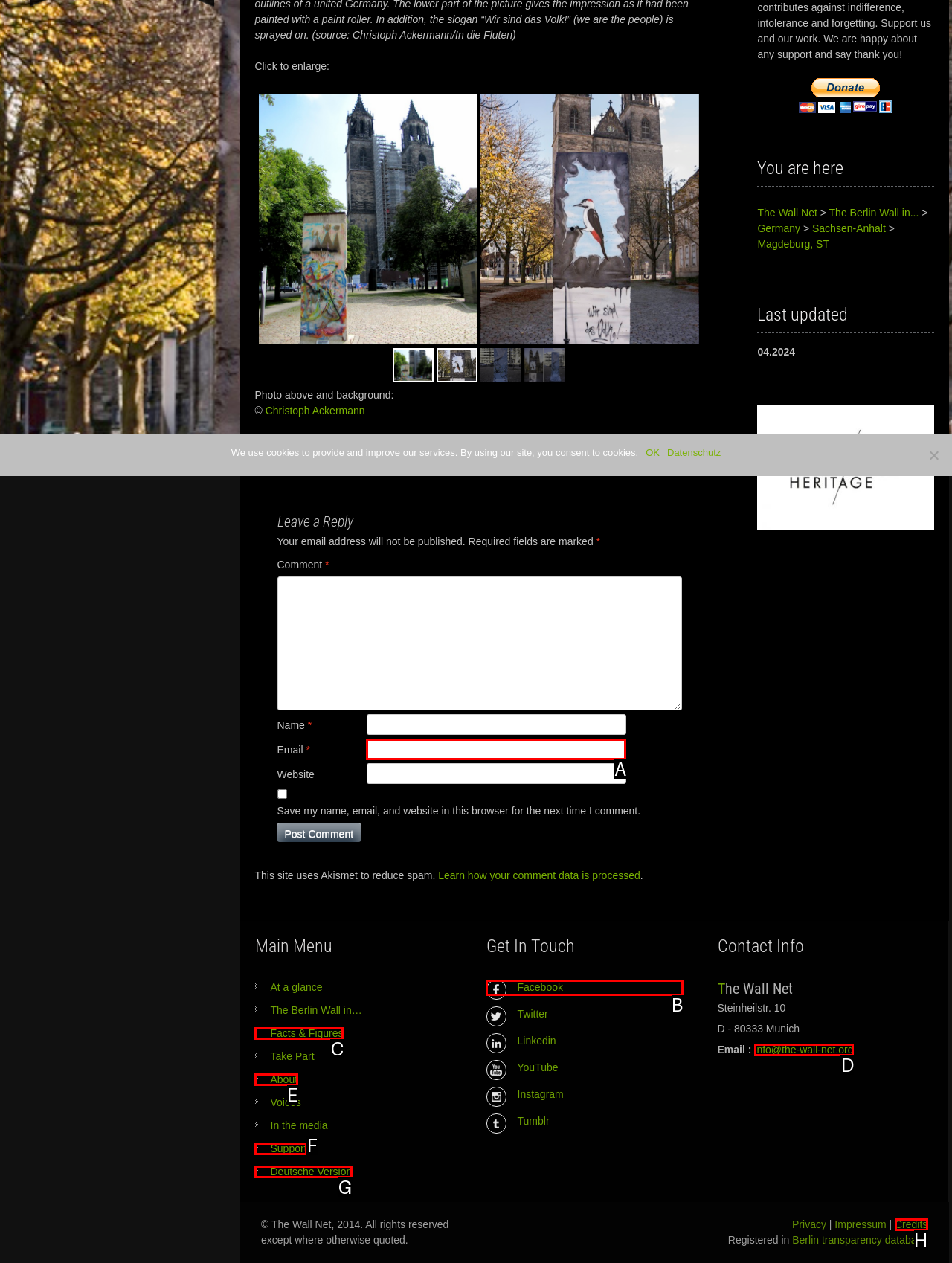Refer to the description: parent_node: Email * aria-describedby="email-notes" name="email" and choose the option that best fits. Provide the letter of that option directly from the options.

A